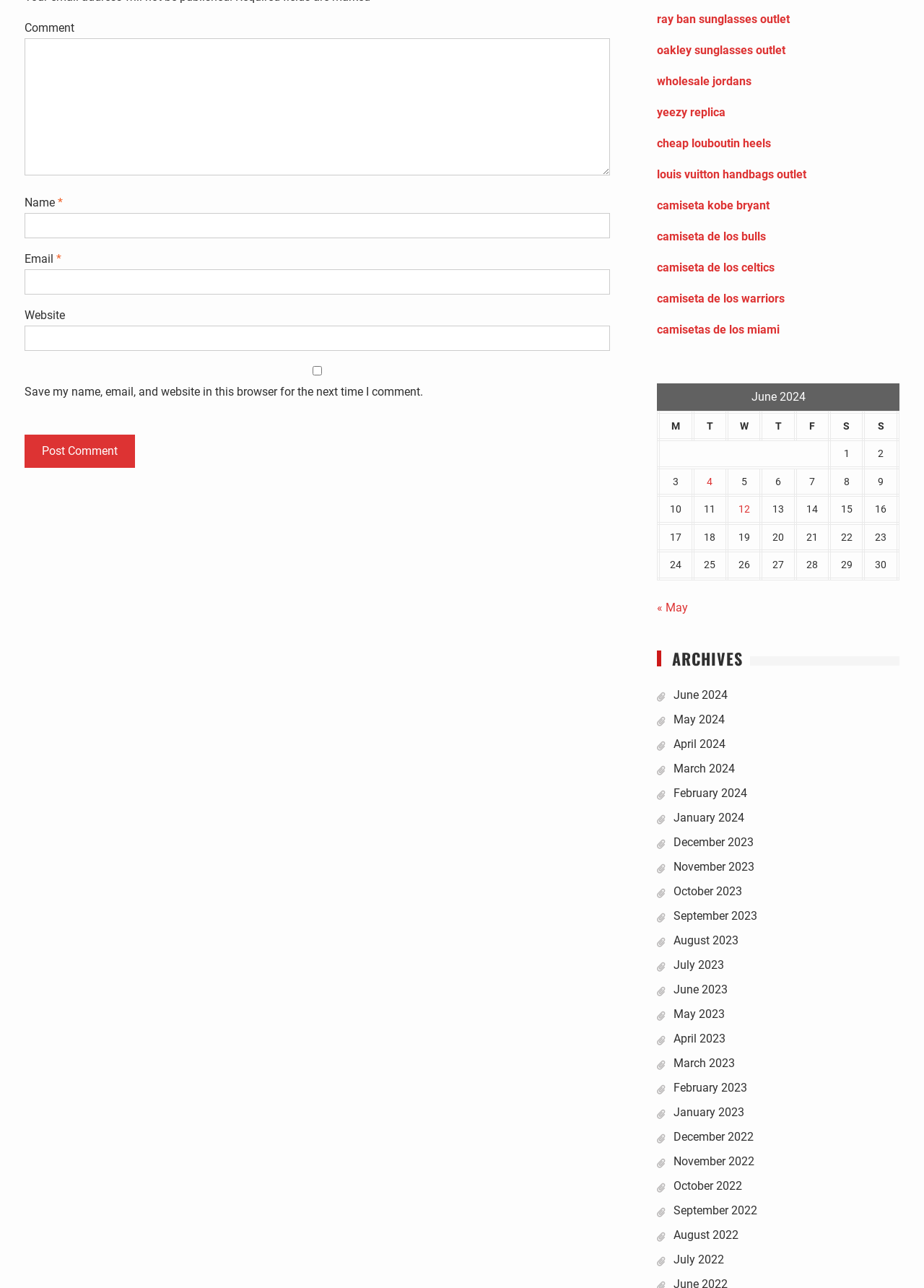Provide the bounding box coordinates of the UI element that matches the description: "parent_node: Email * aria-describedby="email-notes" name="email"".

[0.027, 0.209, 0.66, 0.229]